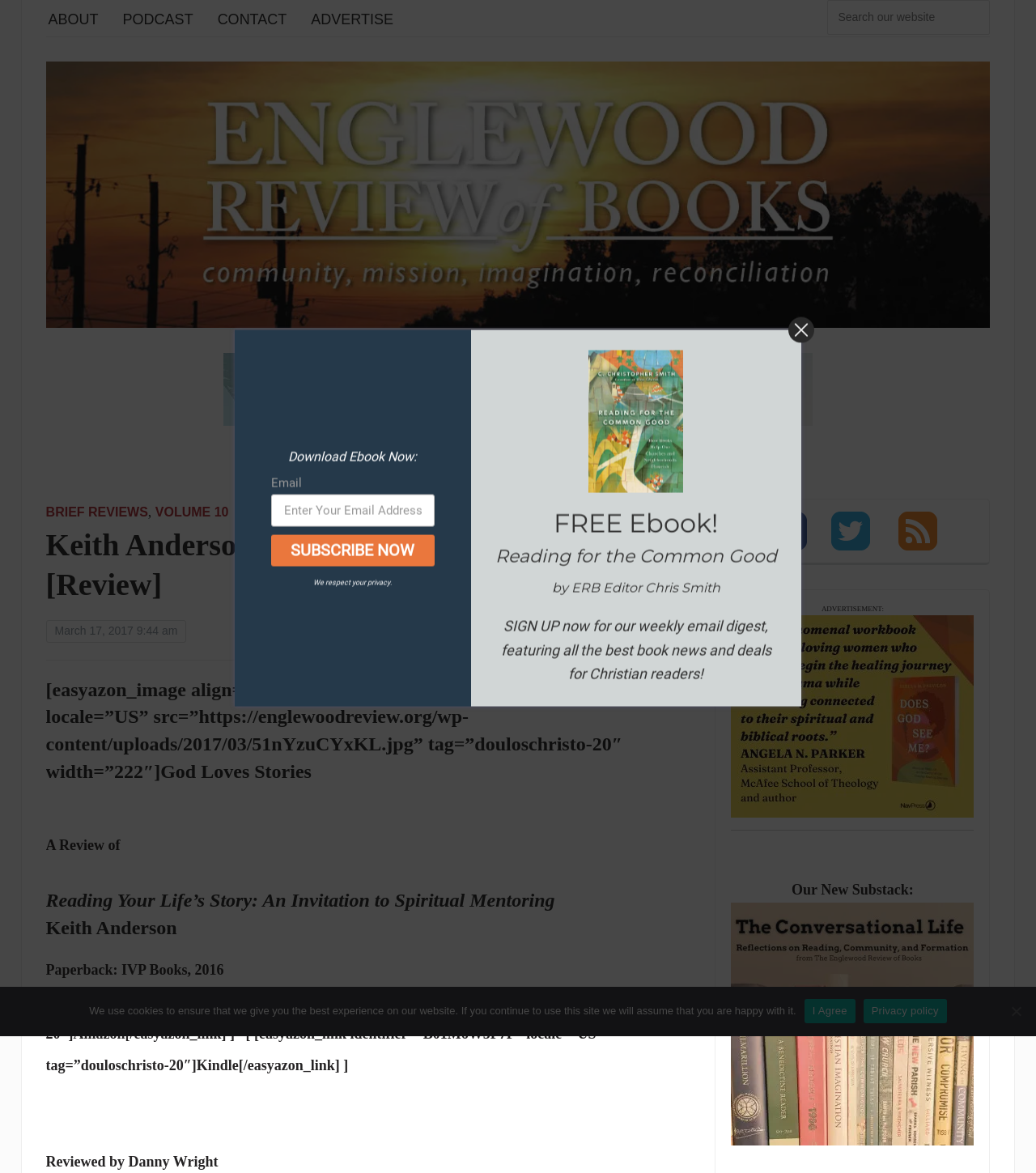Determine the bounding box coordinates of the clickable region to carry out the instruction: "Check out the PODCAST".

[0.118, 0.0, 0.186, 0.031]